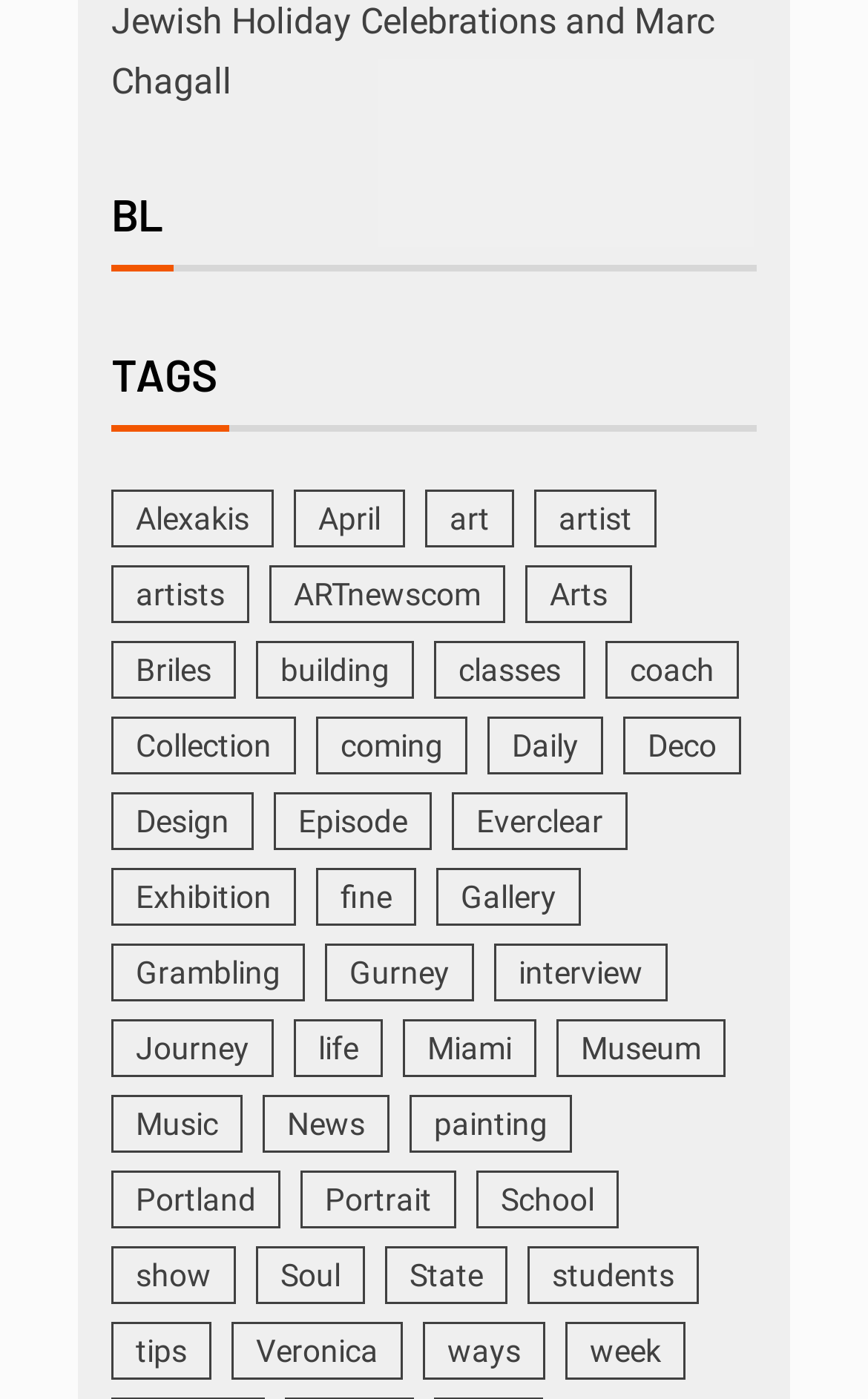What is the category with the most items?
Examine the screenshot and reply with a single word or phrase.

Museum (93 items)